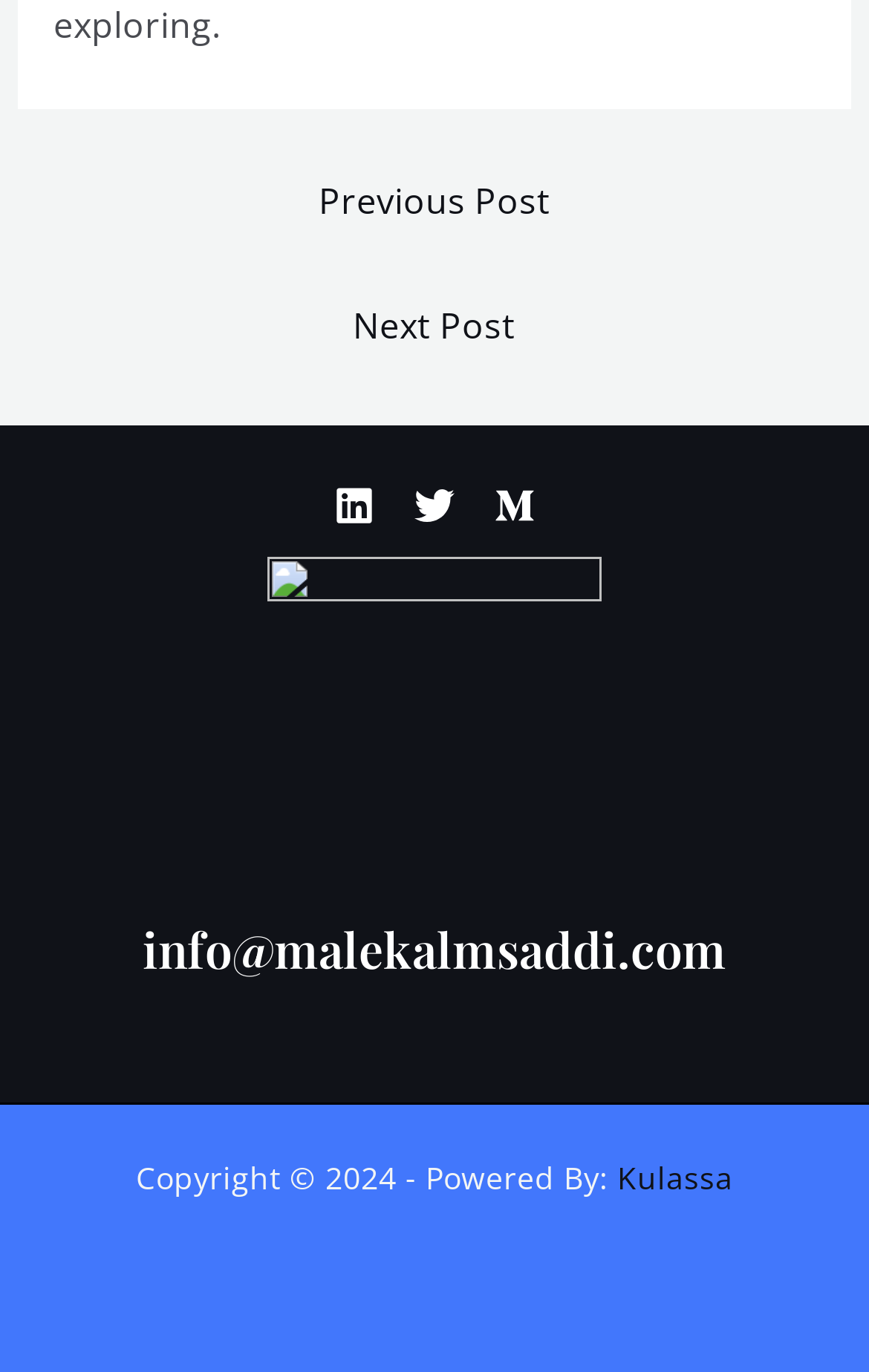Specify the bounding box coordinates (top-left x, top-left y, bottom-right x, bottom-right y) of the UI element in the screenshot that matches this description: aria-label="Medium"

[0.569, 0.354, 0.615, 0.383]